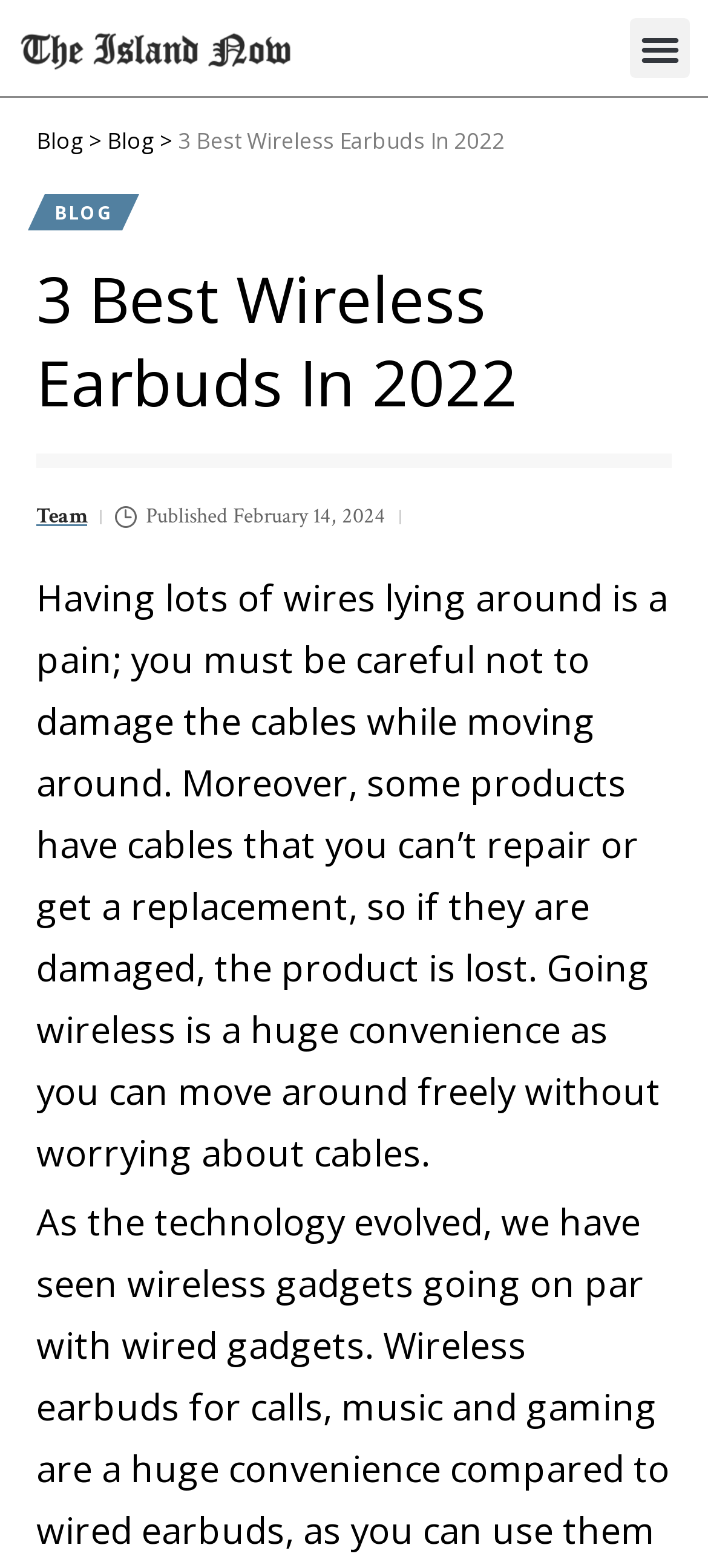Summarize the webpage in an elaborate manner.

This webpage is about the best wireless earbuds, with a focus on the convenience of going wireless. At the top left, there is a link to the homepage. Next to it, there is a menu toggle button that is not expanded. 

Below the menu toggle button, there is a header section that spans almost the entire width of the page. Within this section, there are links to the blog and a heading that reads "3 Best Wireless Earbuds In 2022". 

Further down, there is a paragraph of text that explains the hassle of dealing with wires and the benefits of going wireless. This text is positioned near the top of the page, taking up about half of the page's height. 

On the top right, there is a link to the "Team" page, accompanied by a timestamp indicating that the content was published on February 14, 2024.